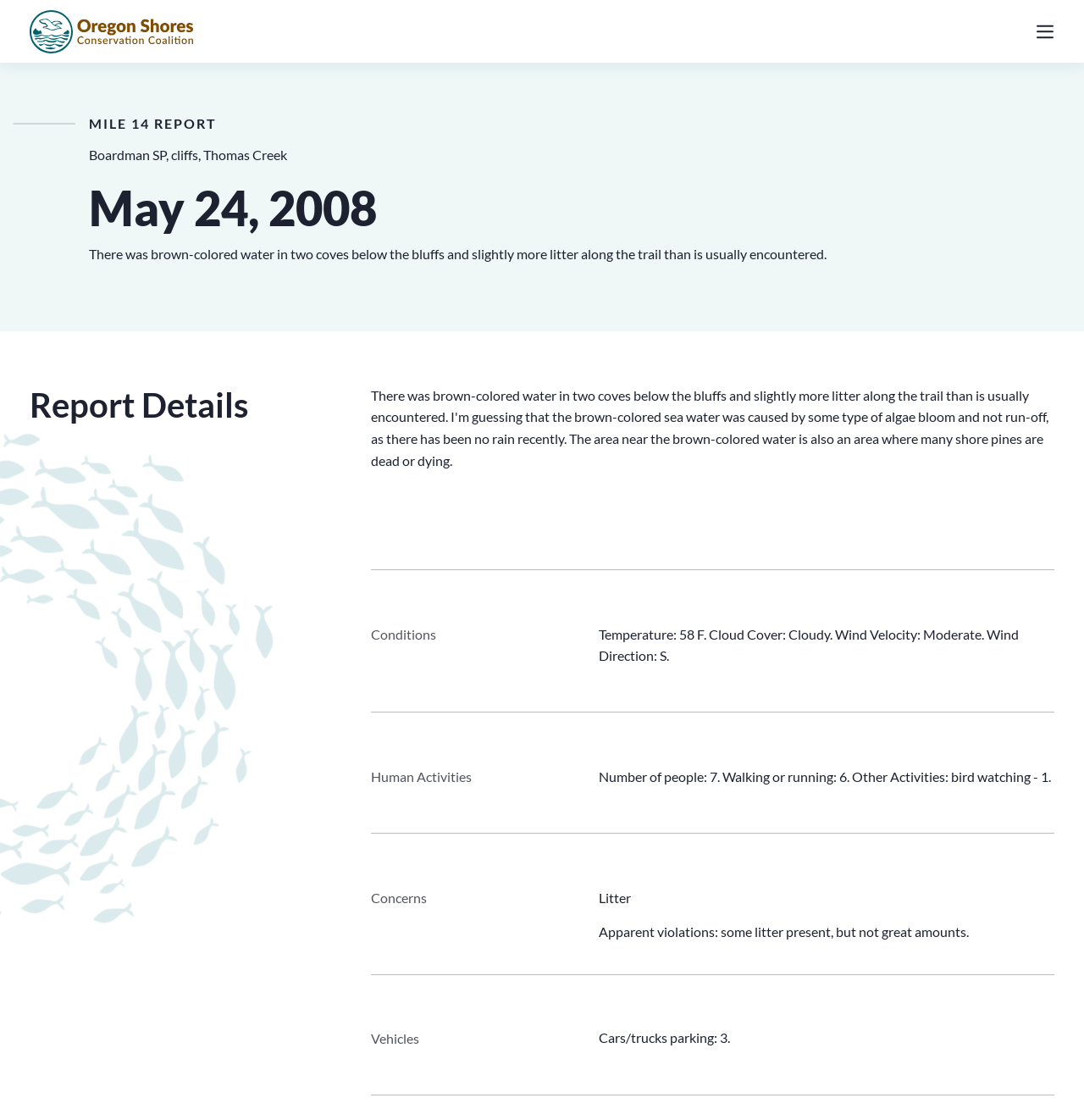Detail the various sections and features of the webpage.

The webpage appears to be a report about a conservation effort, specifically a mile 14 report from Boardman SP, cliffs, Thomas Creek on May 24, 2008. At the top left corner, there is a logo of the Oregon Shores Conservation Coalition, accompanied by a link to the organization's website. 

On the top right corner, there is a mobile menu button. Below the logo, the title "MILE 14 REPORT" is prominently displayed, followed by the location "Boardman SP, cliffs, Thomas Creek" and the date "May 24, 2008". 

A brief summary of the report is provided, stating that there was brown-colored water in two coves below the bluffs and slightly more litter along the trail than usual. 

The report is divided into sections, including "Report Details", "Conditions", "Human Activities", "Concerns", and "Vehicles". Under "Conditions", the temperature, cloud cover, wind velocity, and wind direction are listed. 

The "Human Activities" section reports the number of people, walking or running, and other activities such as bird watching. The "Concerns" section highlights litter as an issue, with a note that there were some litter present but not in great amounts. Finally, the "Vehicles" section reports the number of cars or trucks parked.